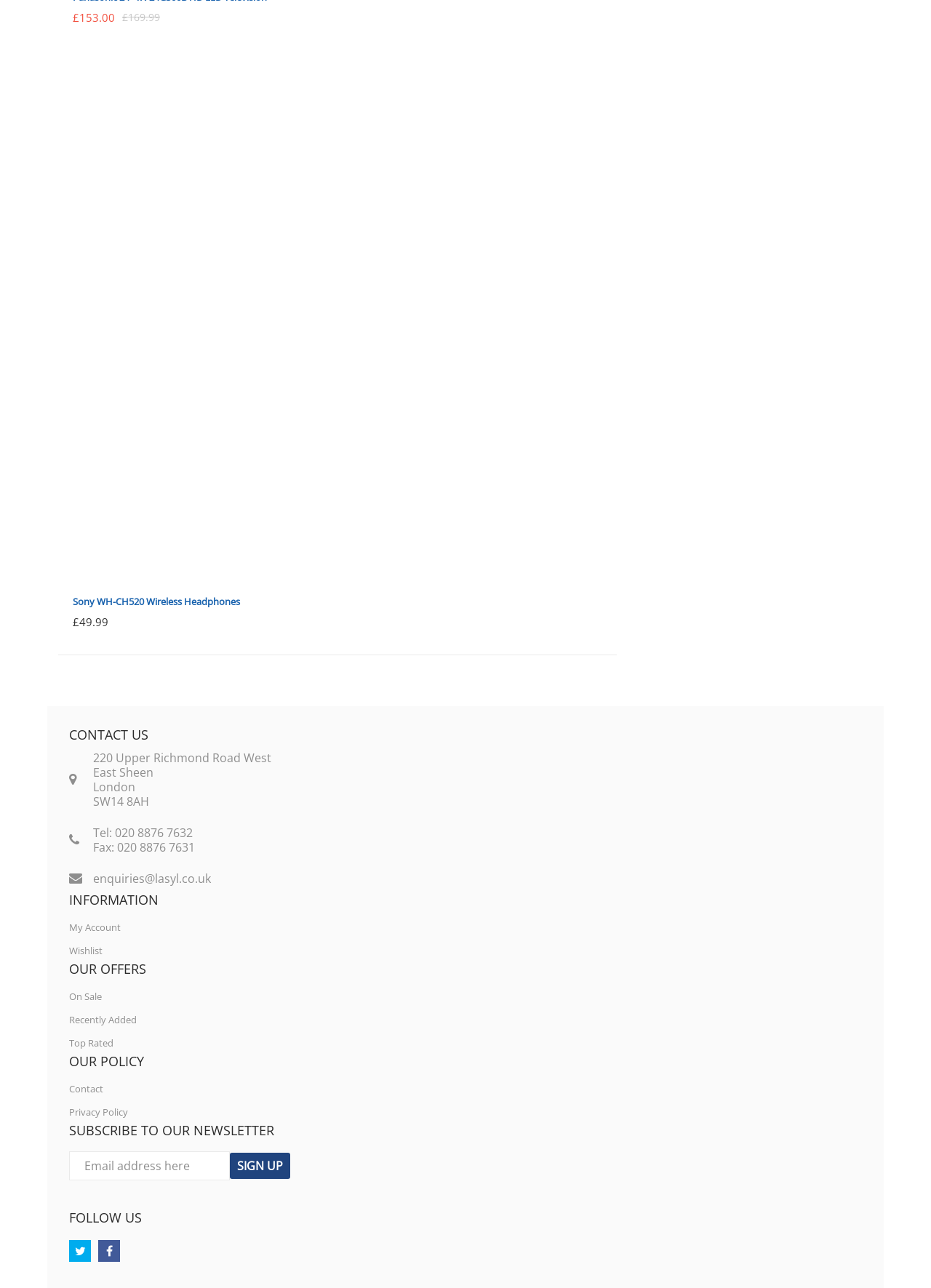Please answer the following query using a single word or phrase: 
What is the current price of the Sony WH-CH520 Wireless Headphones?

£153.00